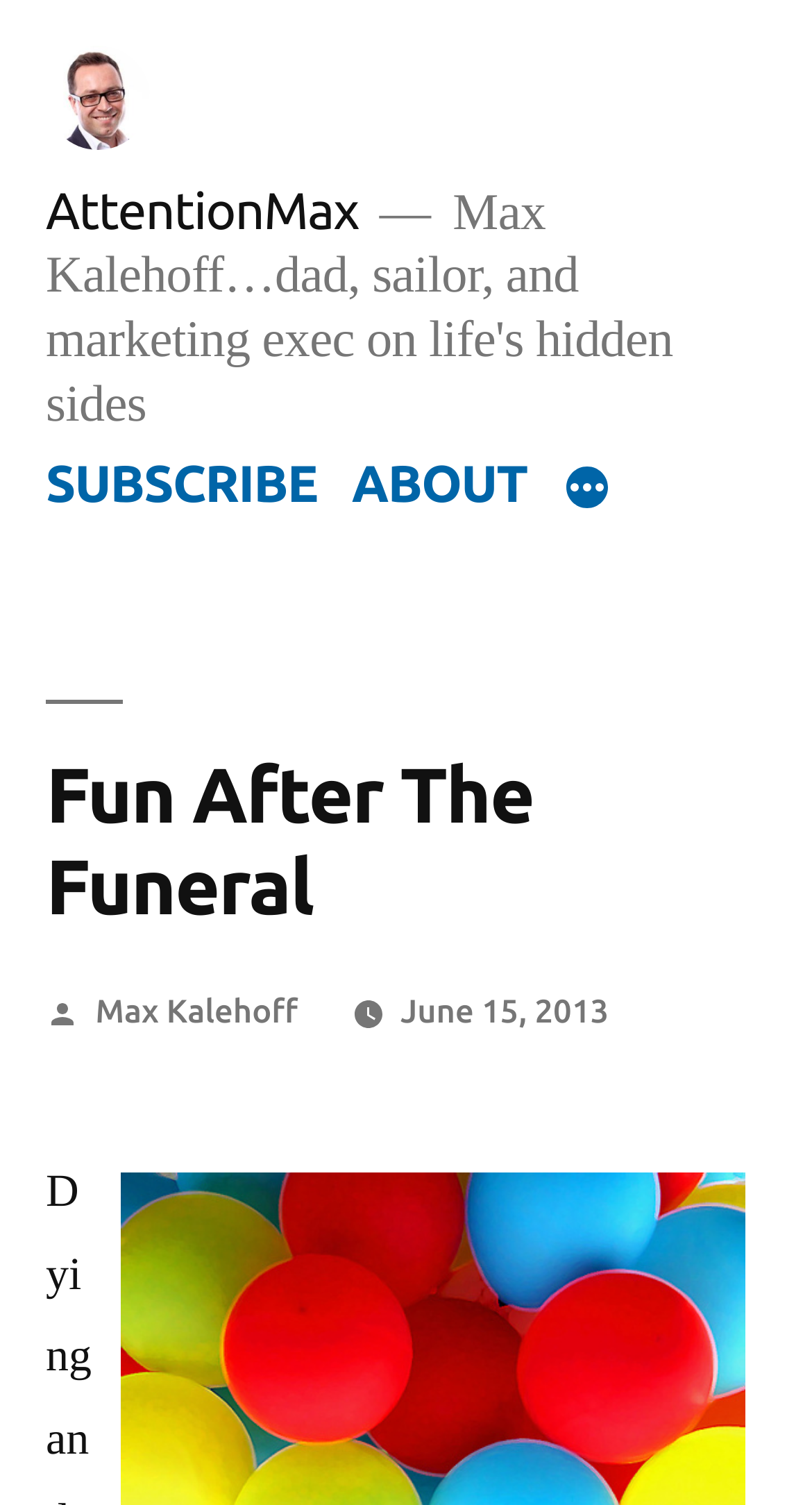Using the provided element description: "parent_node: ARCHIVES aria-label="More"", determine the bounding box coordinates of the corresponding UI element in the screenshot.

[0.691, 0.31, 0.753, 0.343]